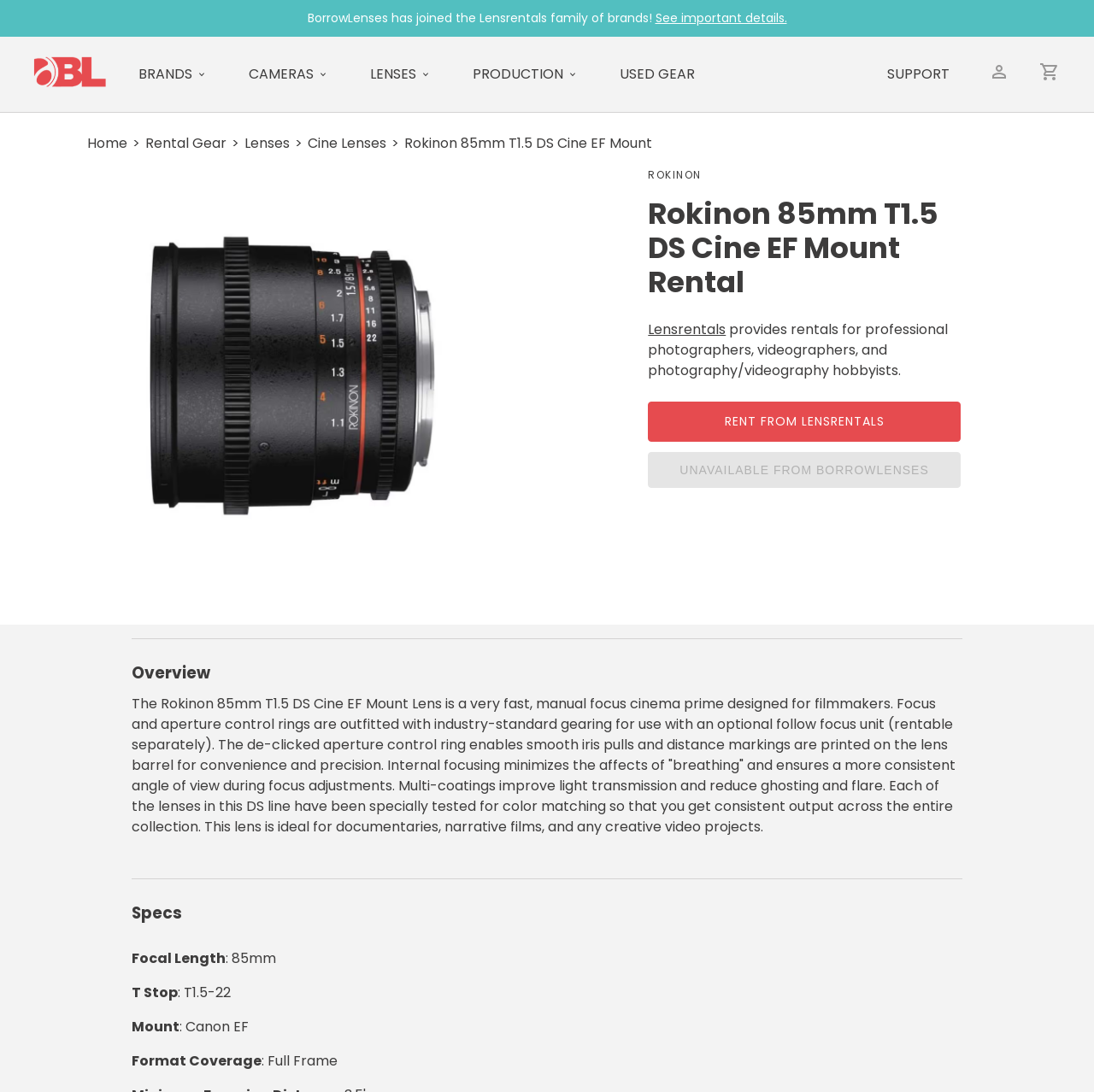For the following element description, predict the bounding box coordinates in the format (top-left x, top-left y, bottom-right x, bottom-right y). All values should be floating point numbers between 0 and 1. Description: Used Gear

[0.566, 0.059, 0.635, 0.078]